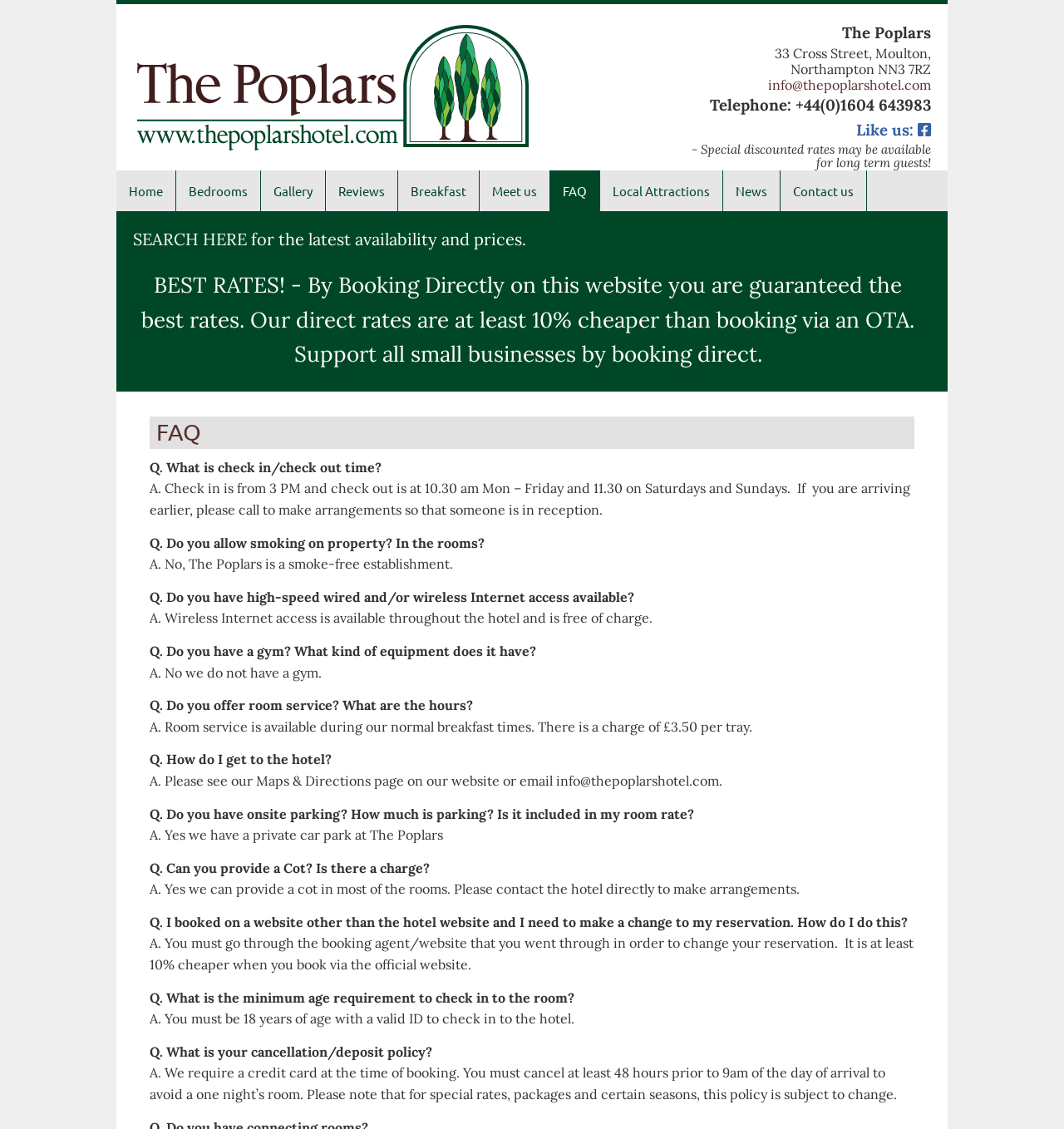What is the hotel's address?
Based on the image, give a concise answer in the form of a single word or short phrase.

33 Cross Street, Moulton, Northampton NN3 7RZ